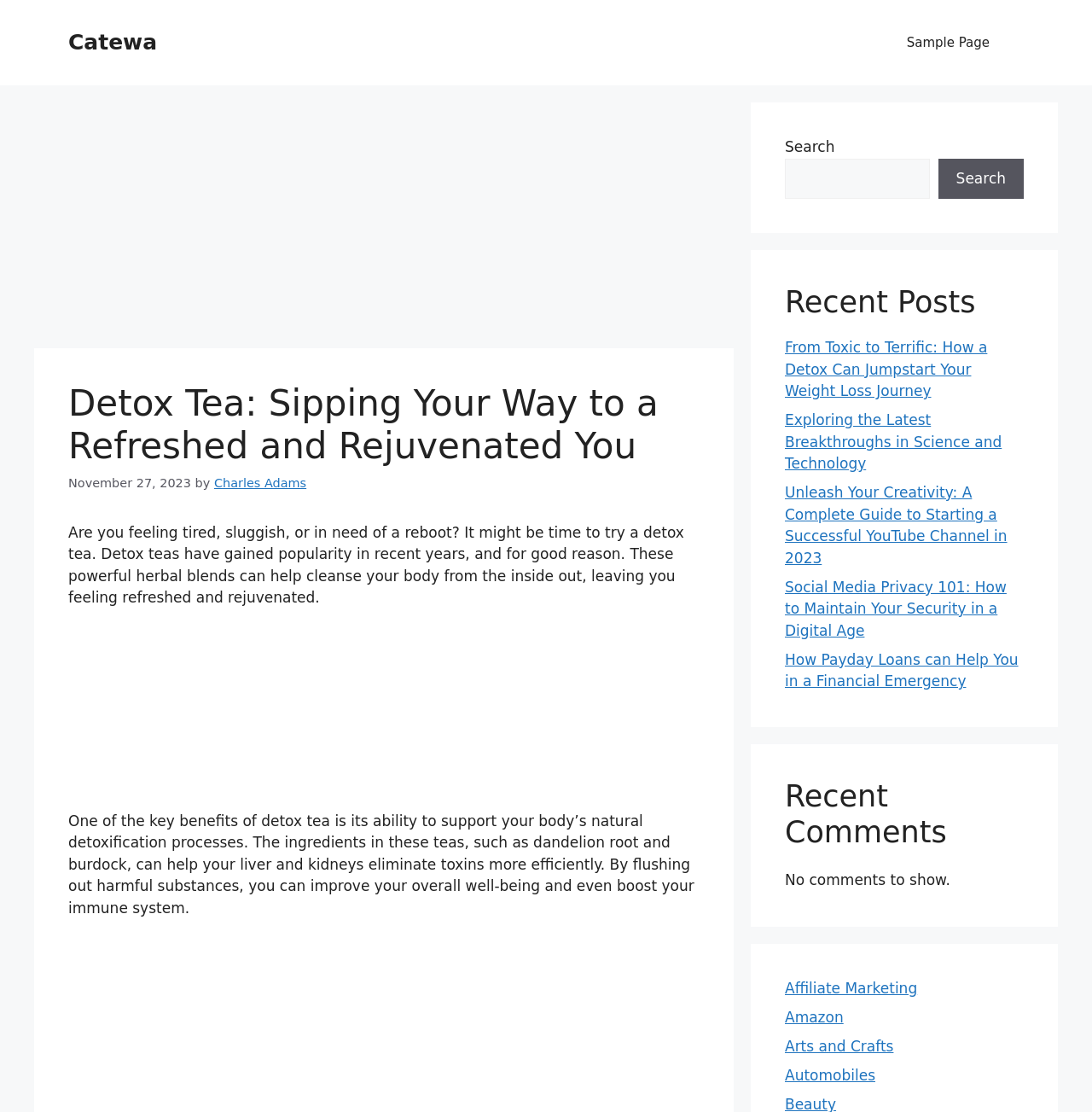Generate a comprehensive description of the webpage.

This webpage is about detox tea, with a focus on its benefits and how it can help with overall well-being. At the top, there is a banner with a link to the site's name, "Catewa", and a navigation menu with a link to a "Sample Page". Below the banner, there is an advertisement iframe.

The main content area is divided into sections. The first section has a heading that matches the meta description, "Detox Tea: Sipping Your Way to a Refreshed and Rejuvenated You". Below the heading, there is a timestamp indicating that the article was published on November 27, 2023, and the author's name, "Charles Adams". The article then begins, discussing the benefits of detox tea, including its ability to support the body's natural detoxification processes and improve overall well-being.

Further down, there is another advertisement iframe. The article continues, discussing how detox tea can help flush out harmful substances and improve the immune system.

To the right of the main content area, there is a search bar with a search button. Below the search bar, there is a section titled "Recent Posts" with five links to other articles, including "From Toxic to Terrific: How a Detox Can Jumpstart Your Weight Loss Journey" and "Unleash Your Creativity: A Complete Guide to Starting a Successful YouTube Channel in 2023".

Below the "Recent Posts" section, there is another section titled "Recent Comments", but it indicates that there are no comments to show. There are also several links to categories, including "Affiliate Marketing", "Amazon", "Arts and Crafts", and "Automobiles".